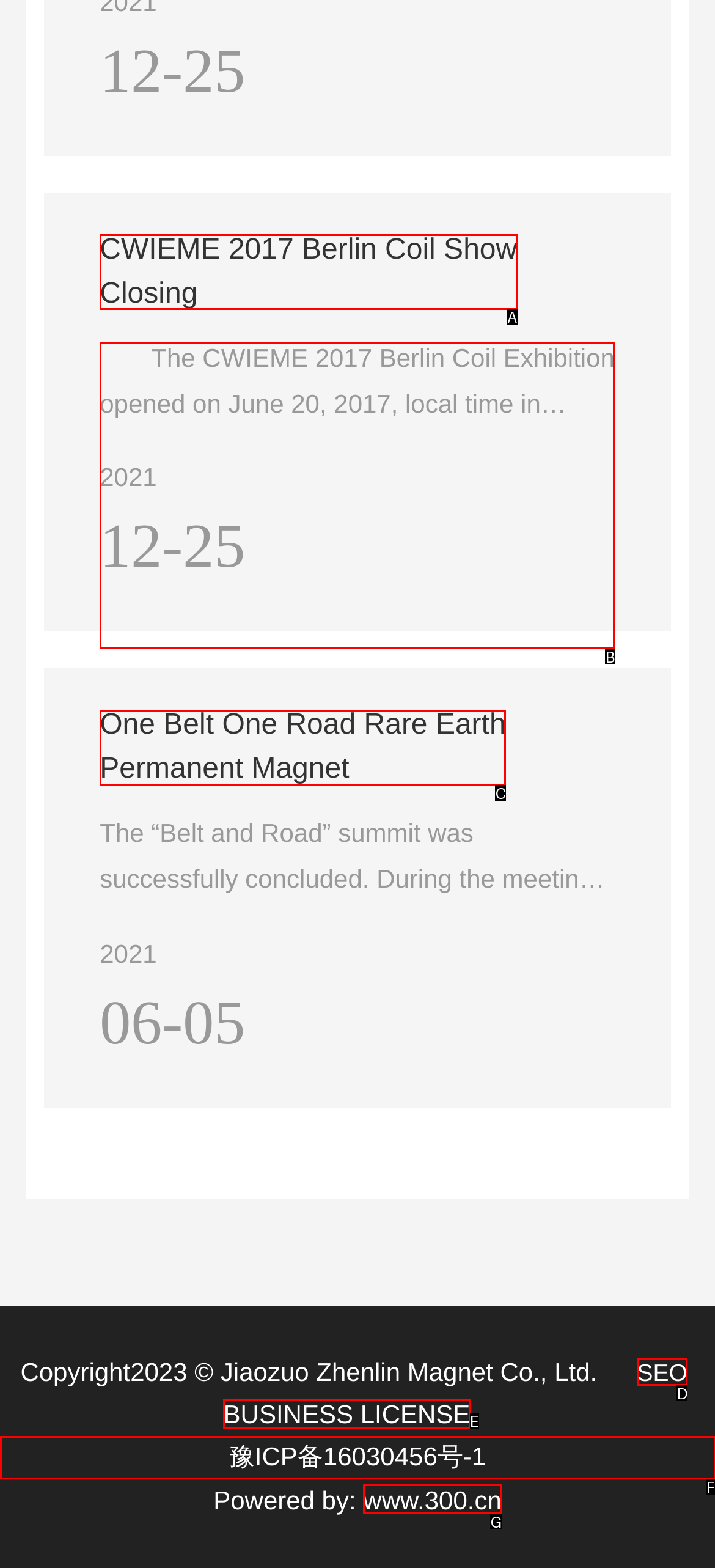Please provide the letter of the UI element that best fits the following description: 豫ICP备16030456号-1
Respond with the letter from the given choices only.

F